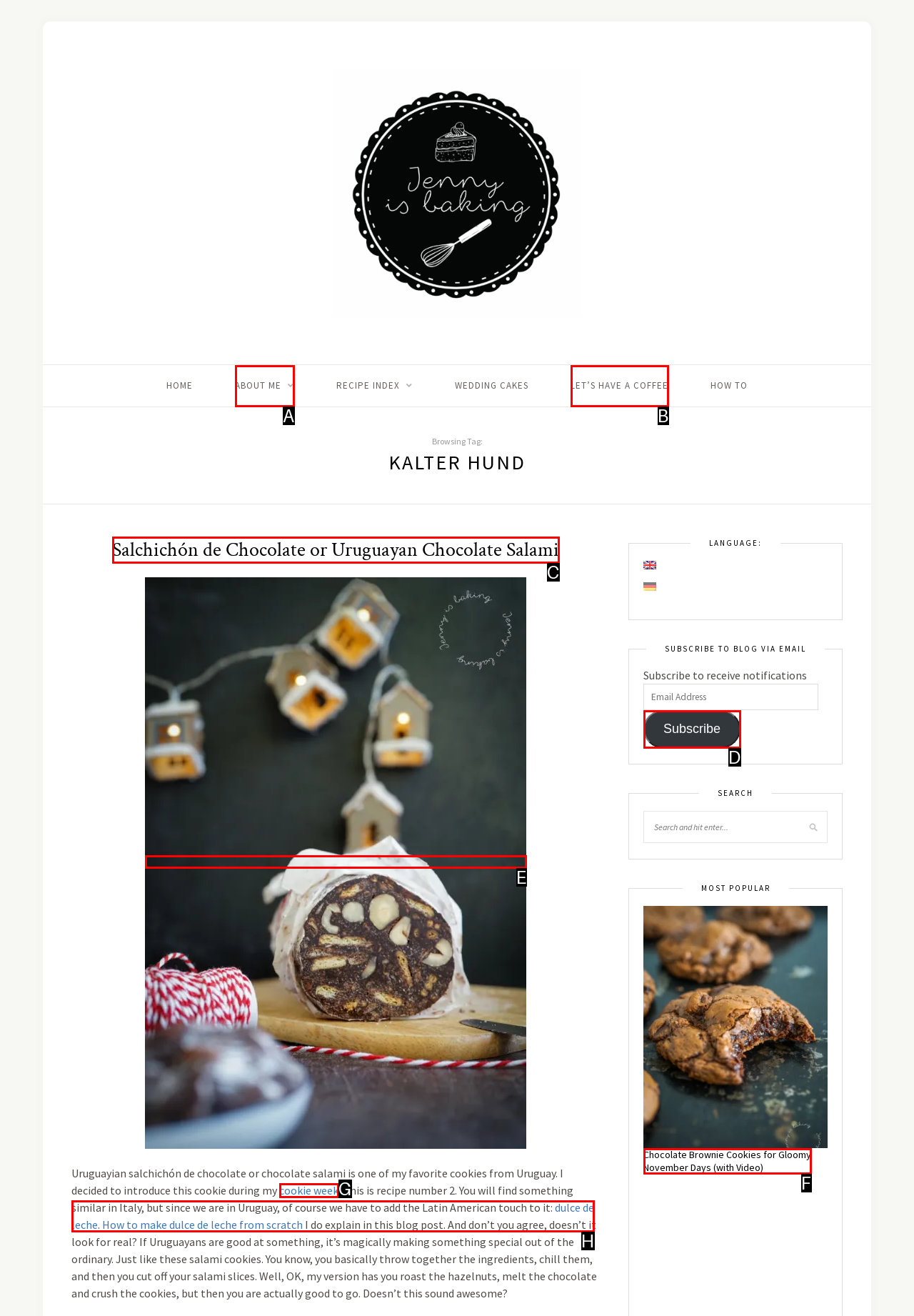Select the correct HTML element to complete the following task: Read the 'Salchichón de Chocolate or Uruguayan Chocolate Salami' recipe
Provide the letter of the choice directly from the given options.

C